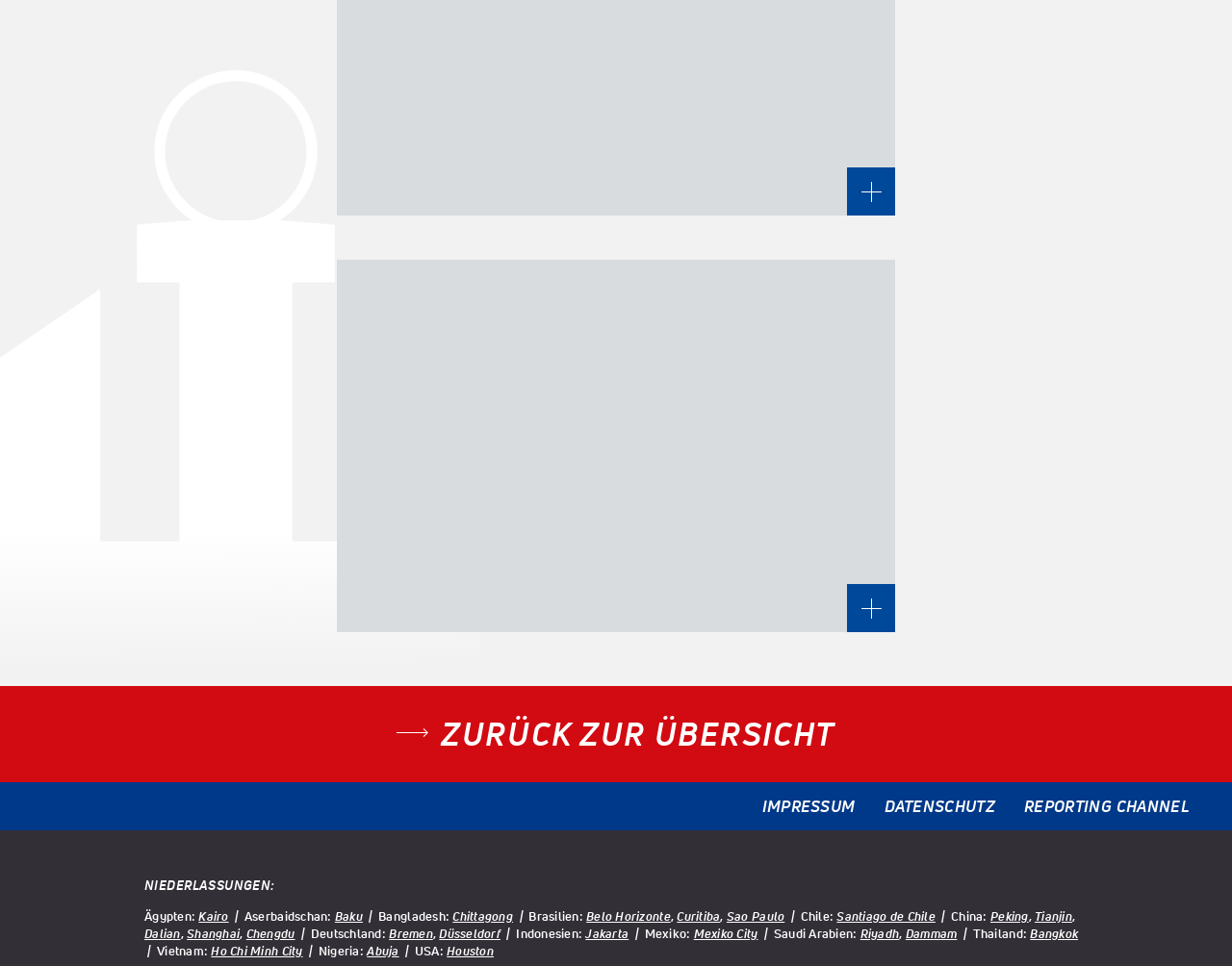Could you provide the bounding box coordinates for the portion of the screen to click to complete this instruction: "go to Kairo"?

[0.161, 0.94, 0.186, 0.957]